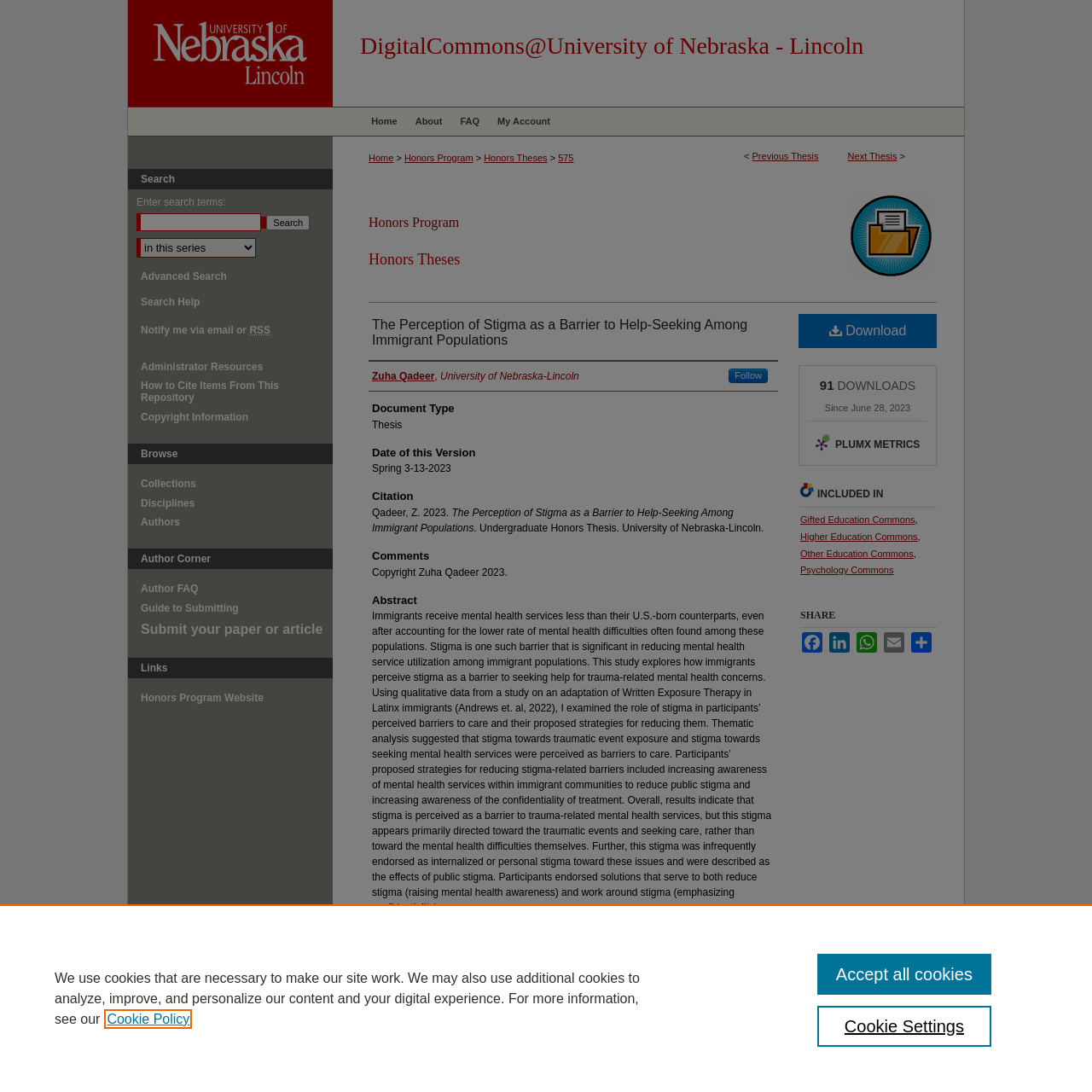What is the name of the thesis author?
Please use the image to deliver a detailed and complete answer.

I found the answer by looking at the 'Authors' section, where it says 'Zuha Qadeer, University of Nebraska-Lincoln'.